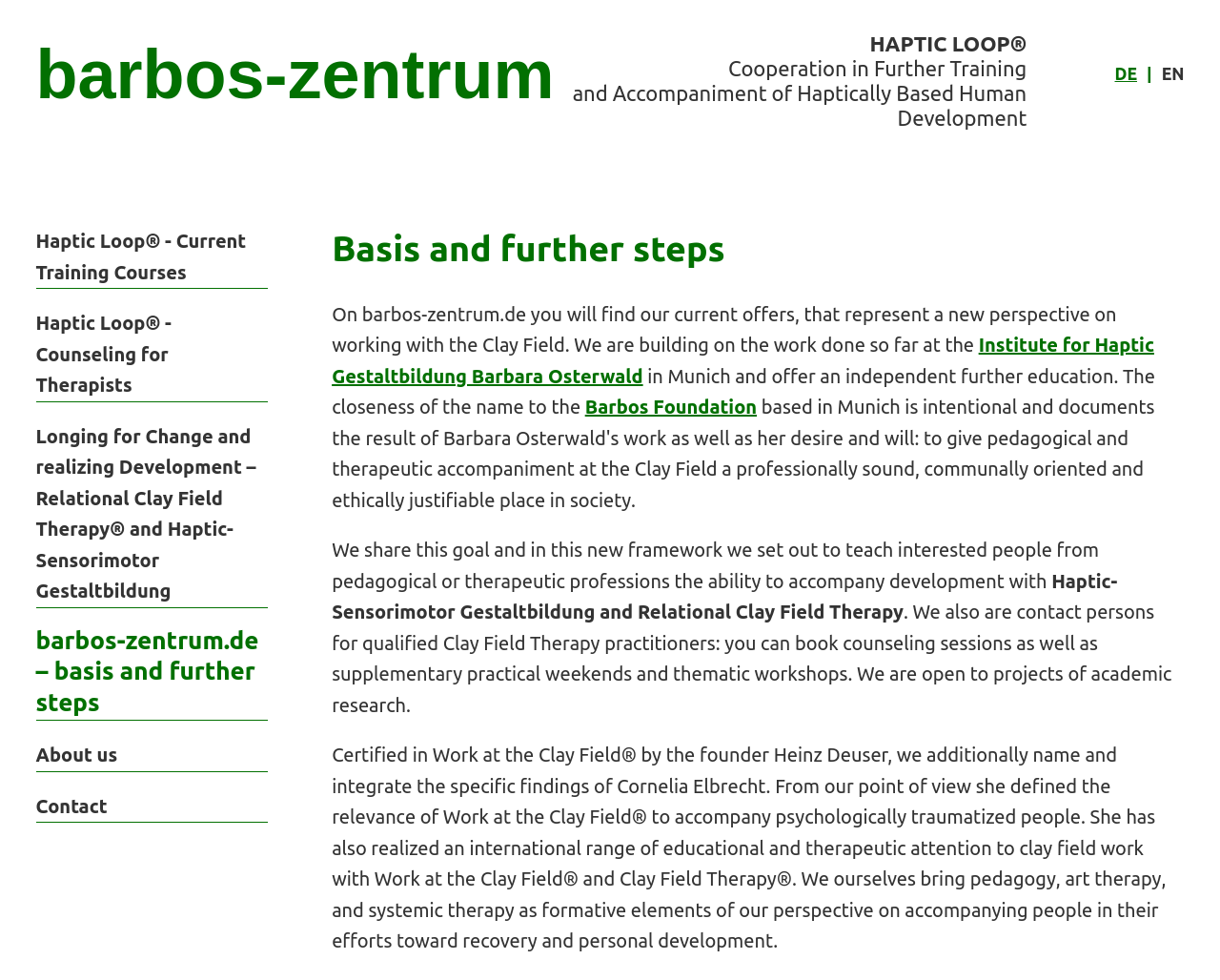What is the main focus of the center?
Answer the question with just one word or phrase using the image.

Haptic-Sensorimotor Gestaltbildung and Relational Clay Field Therapy